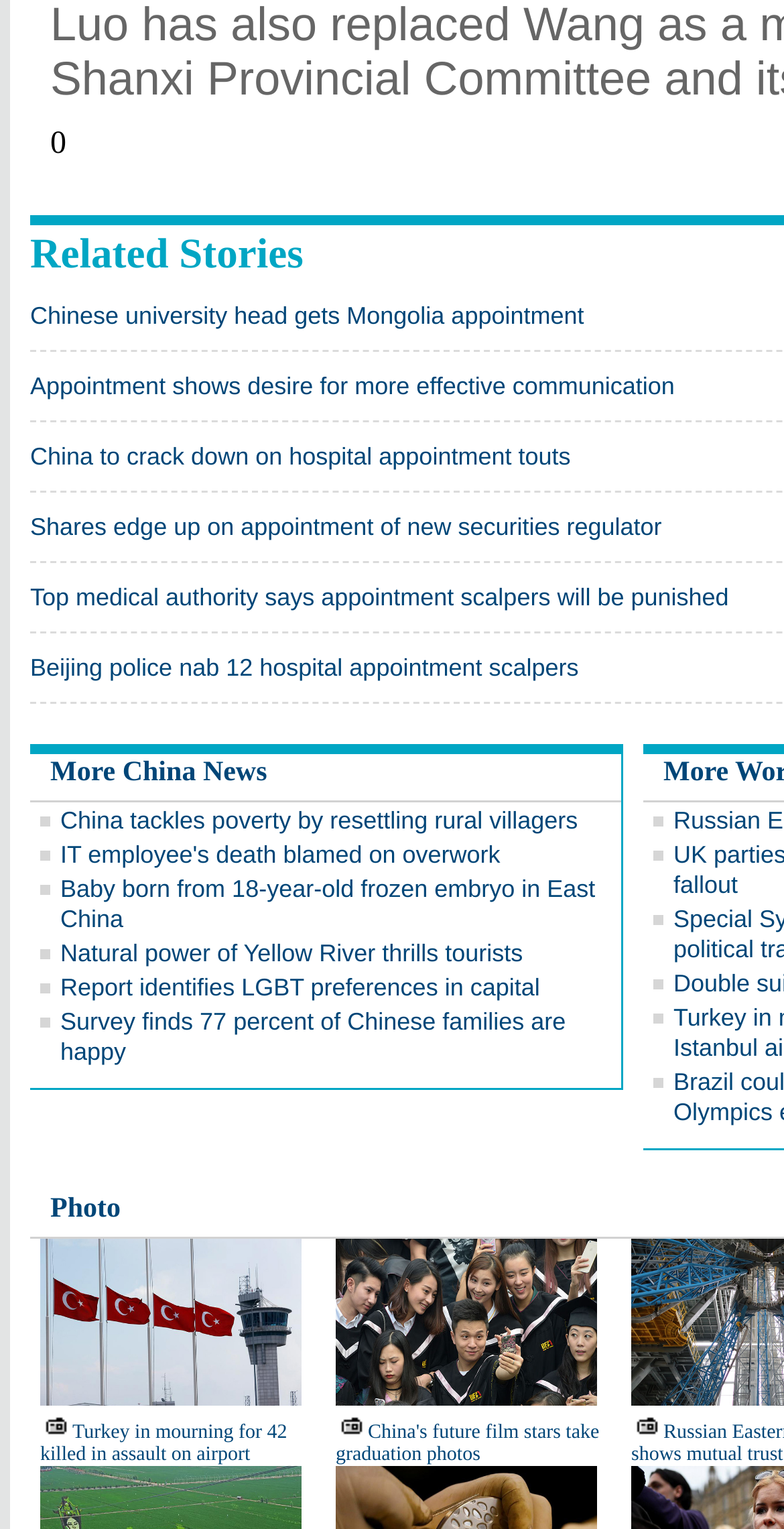Please identify the bounding box coordinates of the area that needs to be clicked to fulfill the following instruction: "Read more about Chinese university head getting Mongolia appointment."

[0.038, 0.197, 0.745, 0.216]